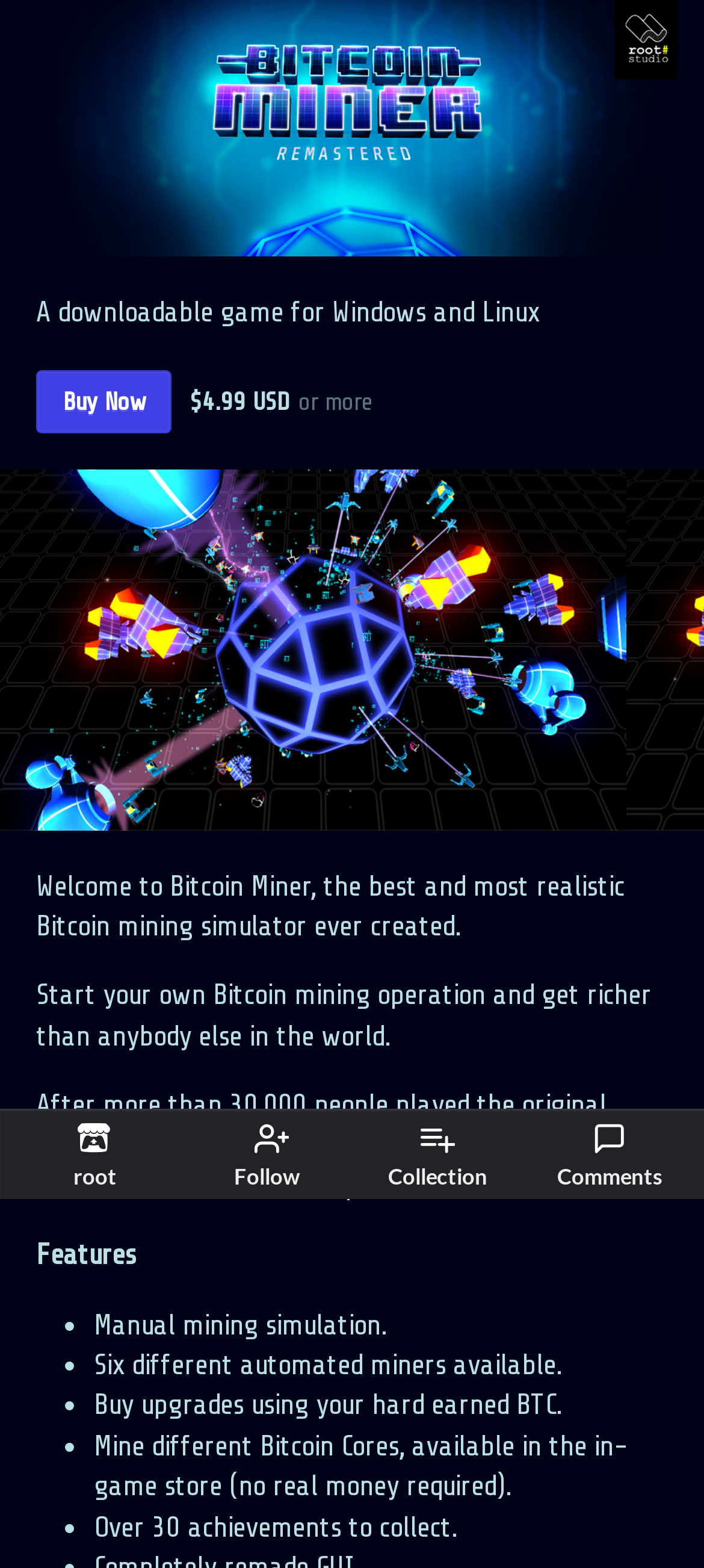Please answer the following query using a single word or phrase: 
What is the name of the game?

Bitcoin Miner: Remastered